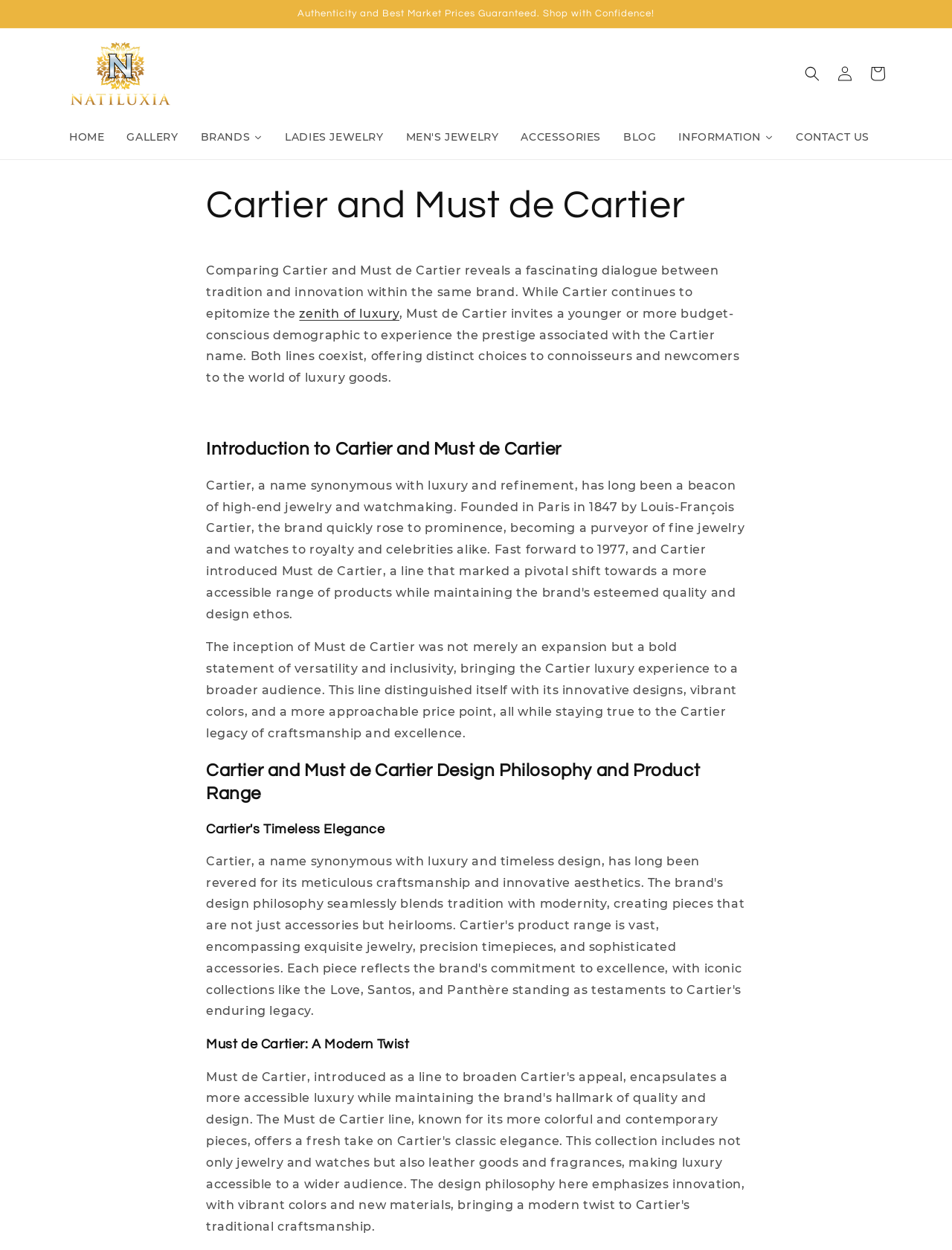Elaborate on the information and visuals displayed on the webpage.

The webpage is a luxury line comparison between Cartier and Must de Cartier, focusing on design, quality, price, and target audience. At the top, there is an announcement section with a guarantee of authenticity and best market prices. Below this, there is a NATILUXIA logo, followed by a navigation menu with links to HOME, GALLERY, BRANDS, LADIES JEWELRY, MEN'S JEWELRY, ACCESSORIES, BLOG, INFORMATION, and CONTACT US. 

On the right side of the navigation menu, there is a search button and links to Log in and Cart. The main content of the webpage starts with a heading "Cartier and Must de Cartier" and a brief introduction to the comparison between the two luxury lines. The introduction is followed by a section titled "Introduction to Cartier and Must de Cartier", which provides more information about the inception of Must de Cartier and its design philosophy.

Below this section, there are three headings: "Cartier and Must de Cartier Design Philosophy and Product Range", "Cartier's Timeless Elegance", and "Must de Cartier: A Modern Twist". These headings likely introduce separate sections that delve deeper into the design and product range of each luxury line. Throughout the webpage, there are several images, but their content is not specified.